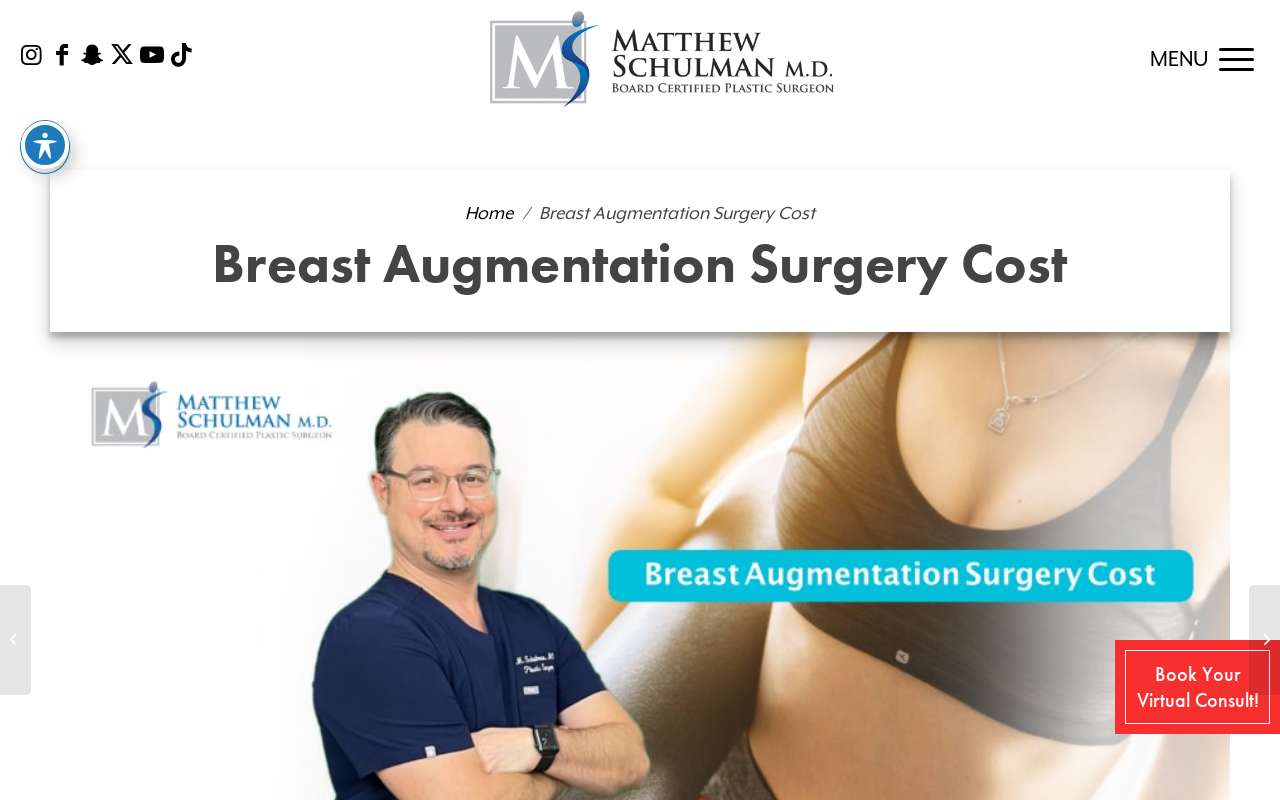Is there a button to book a virtual consultation on the webpage?
Refer to the image and give a detailed response to the question.

I found the answer by looking at the link with the text 'Book Your Virtual Consult!' which is located at the top of the webpage, indicating that there is a button to book a virtual consultation.